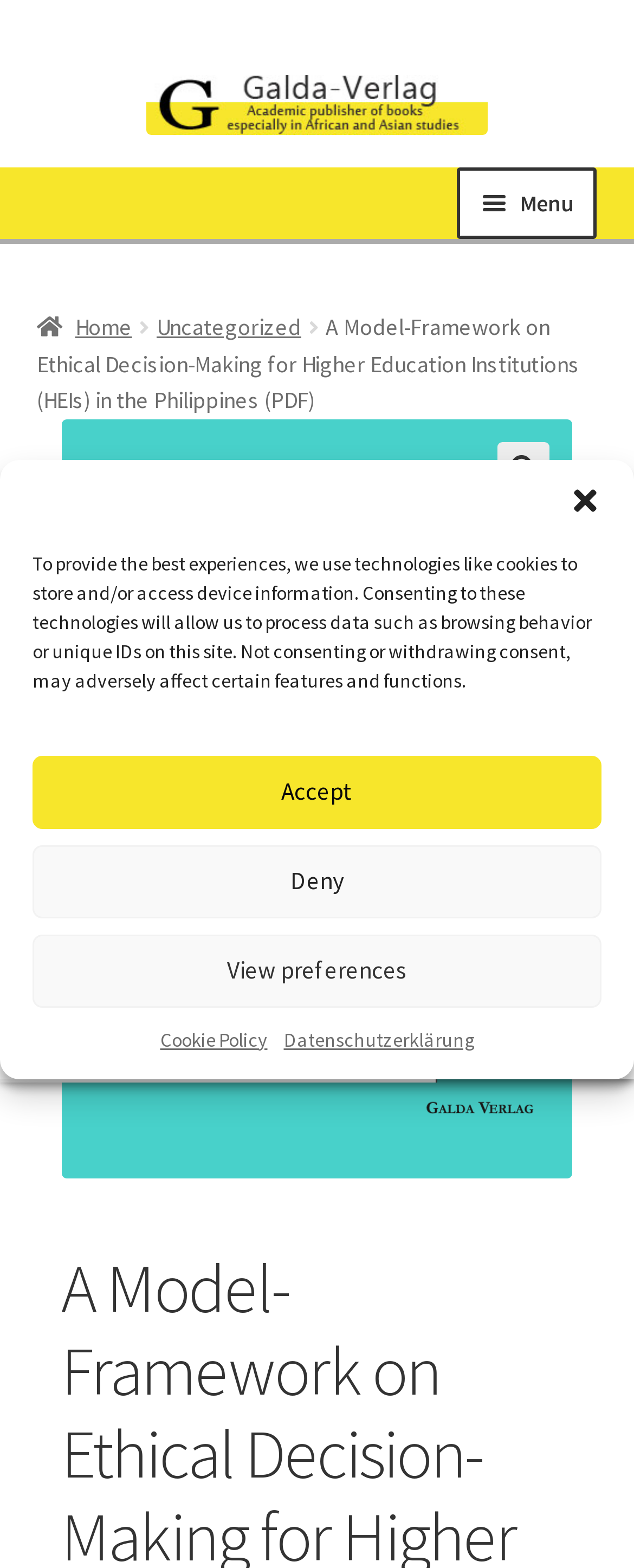What is the title of the PDF document?
We need a detailed and exhaustive answer to the question. Please elaborate.

I found the title of the PDF document by looking at the StaticText element with the same title, which is located below the navigation menus.